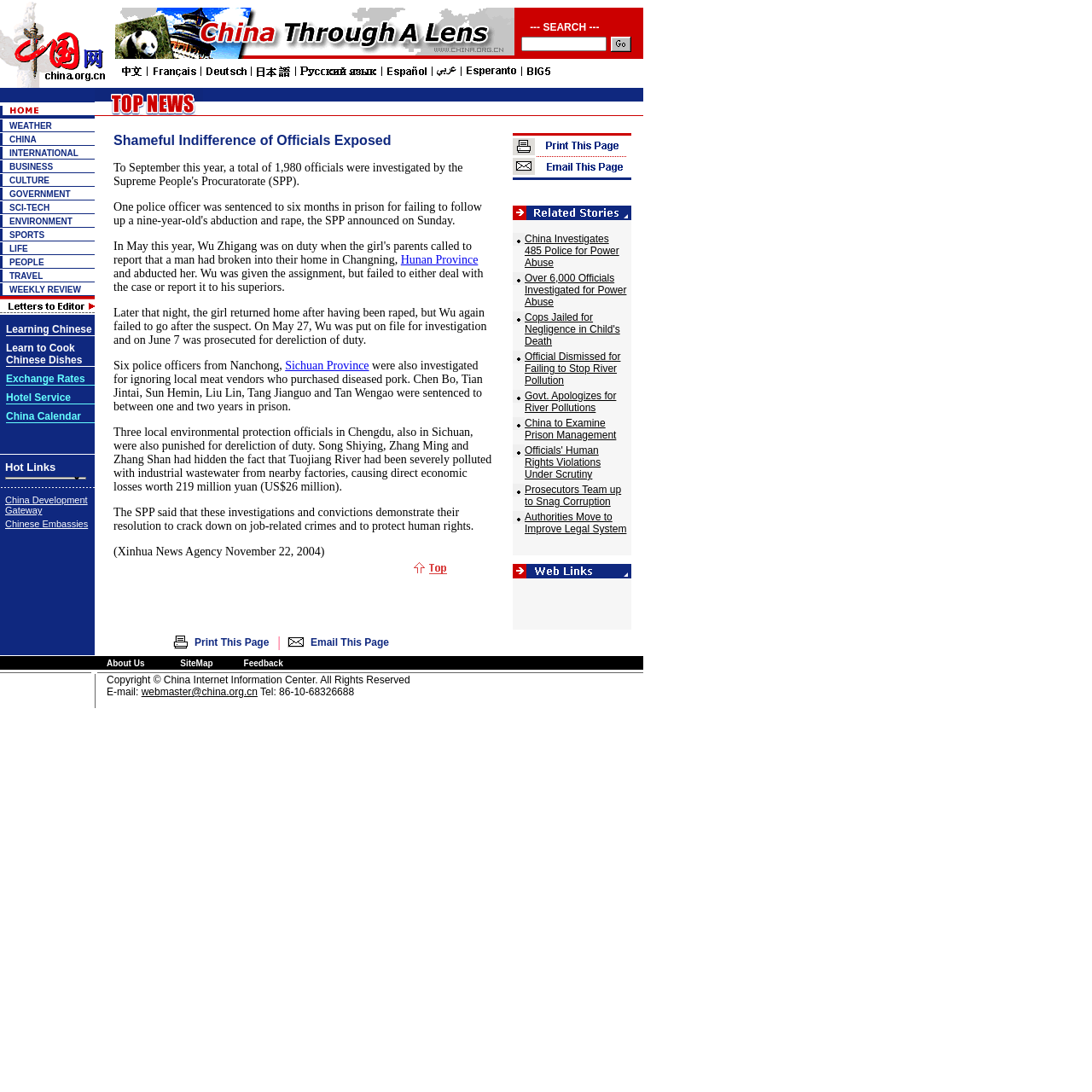Use a single word or phrase to answer the following:
What is the function of the buttons in the search bar?

To submit search queries